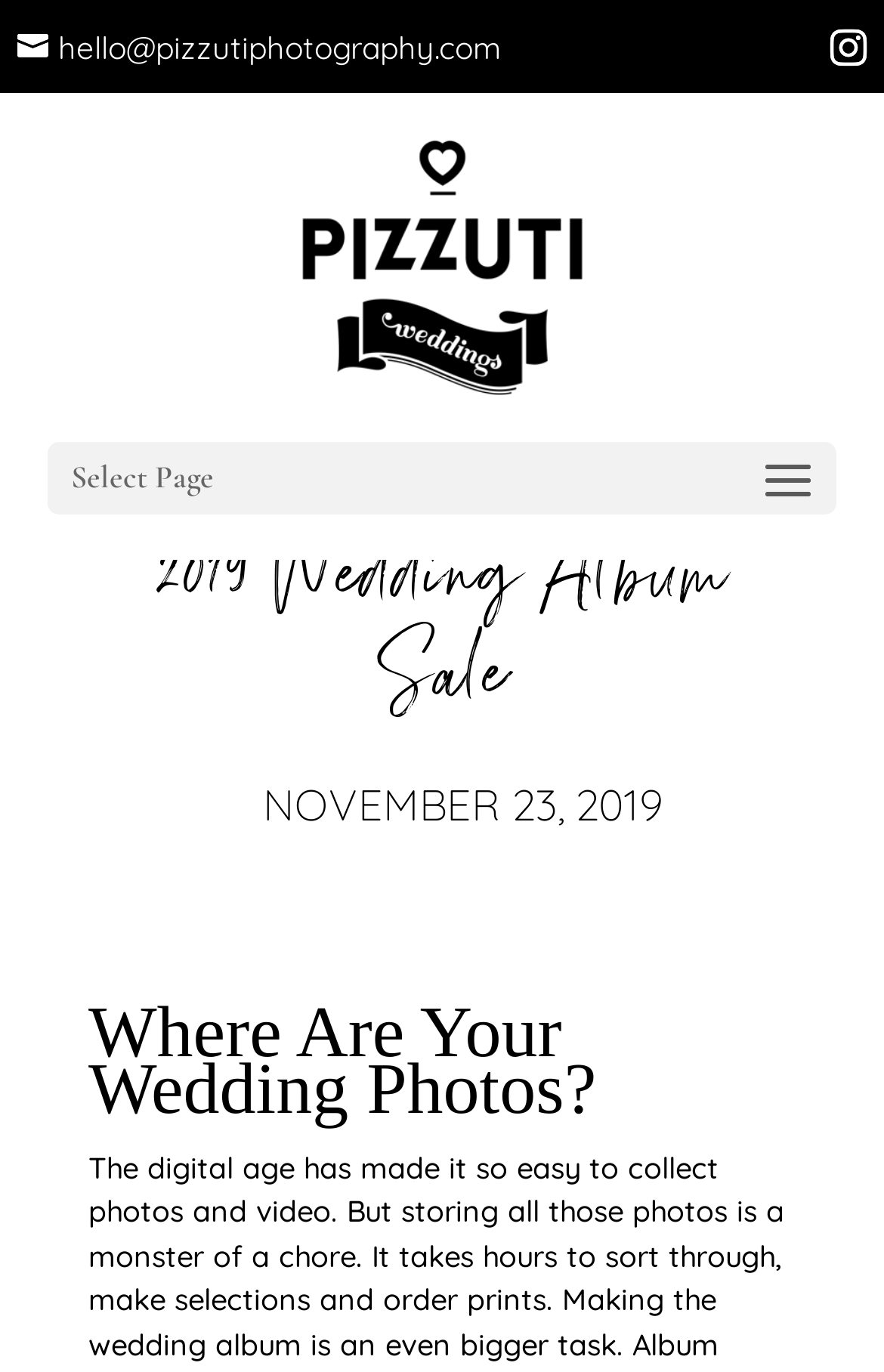How many headings are on the webpage?
Please answer the question as detailed as possible.

I counted the heading elements on the webpage and found two headings: '2019 Wedding Album Sale' and 'Where Are Your Wedding Photos?'.